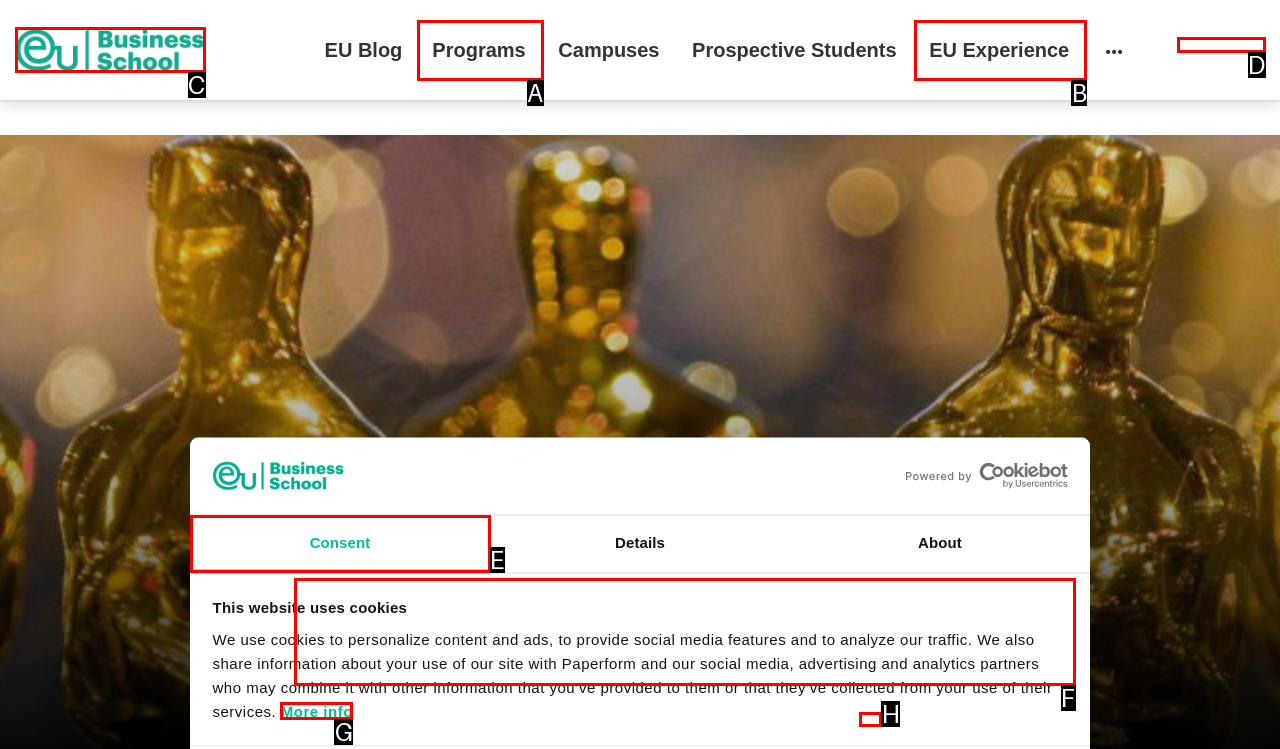Identify the HTML element I need to click to complete this task: read the article Provide the option's letter from the available choices.

F